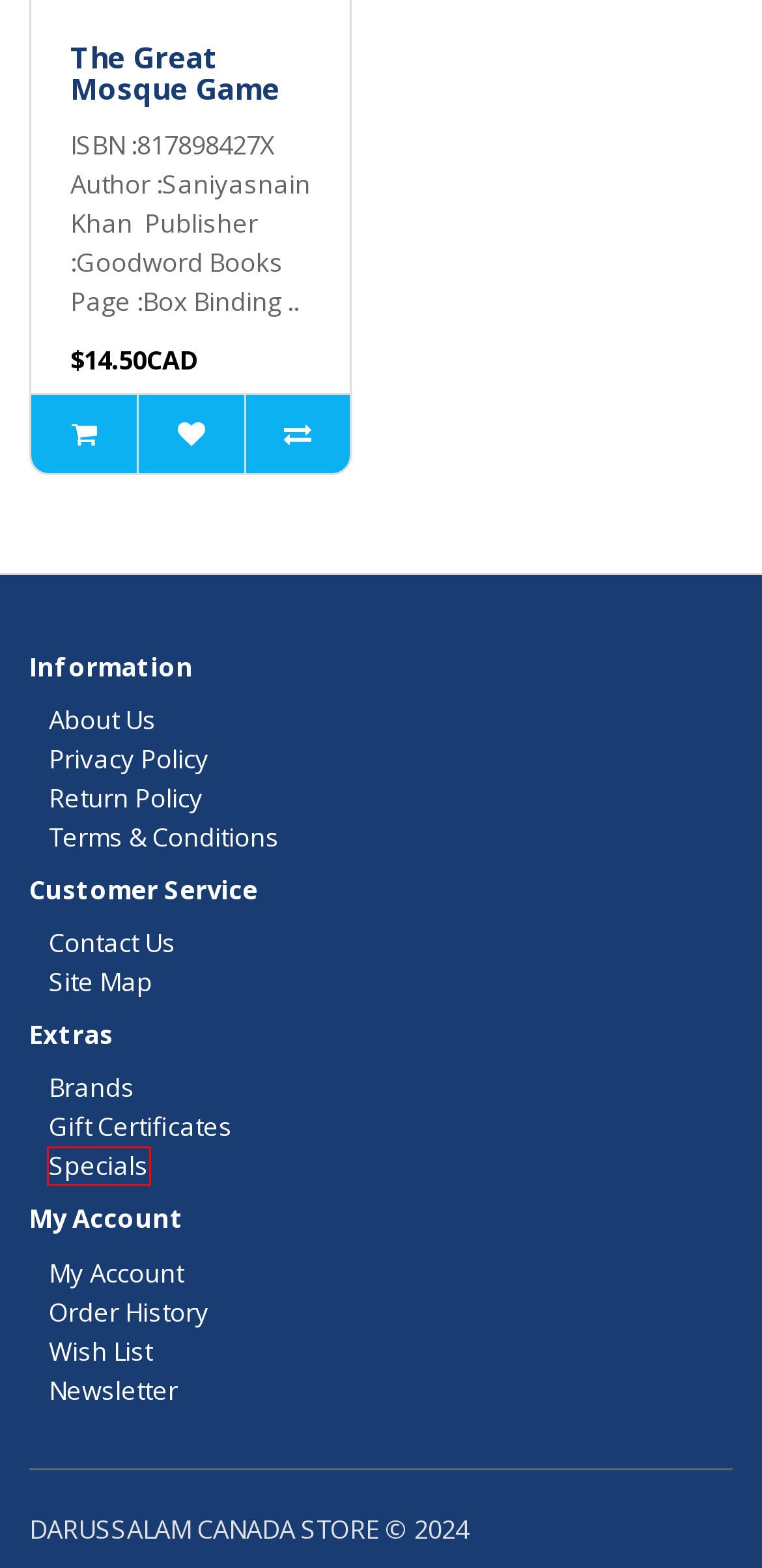Analyze the screenshot of a webpage with a red bounding box and select the webpage description that most accurately describes the new page resulting from clicking the element inside the red box. Here are the candidates:
A. Special Offers
B. Return Policy
C. Terms & Conditions
D. Site Map
E. Contact Us
F. Account Login
G. Purchase a Gift Certificate
H. Privacy Policy

A